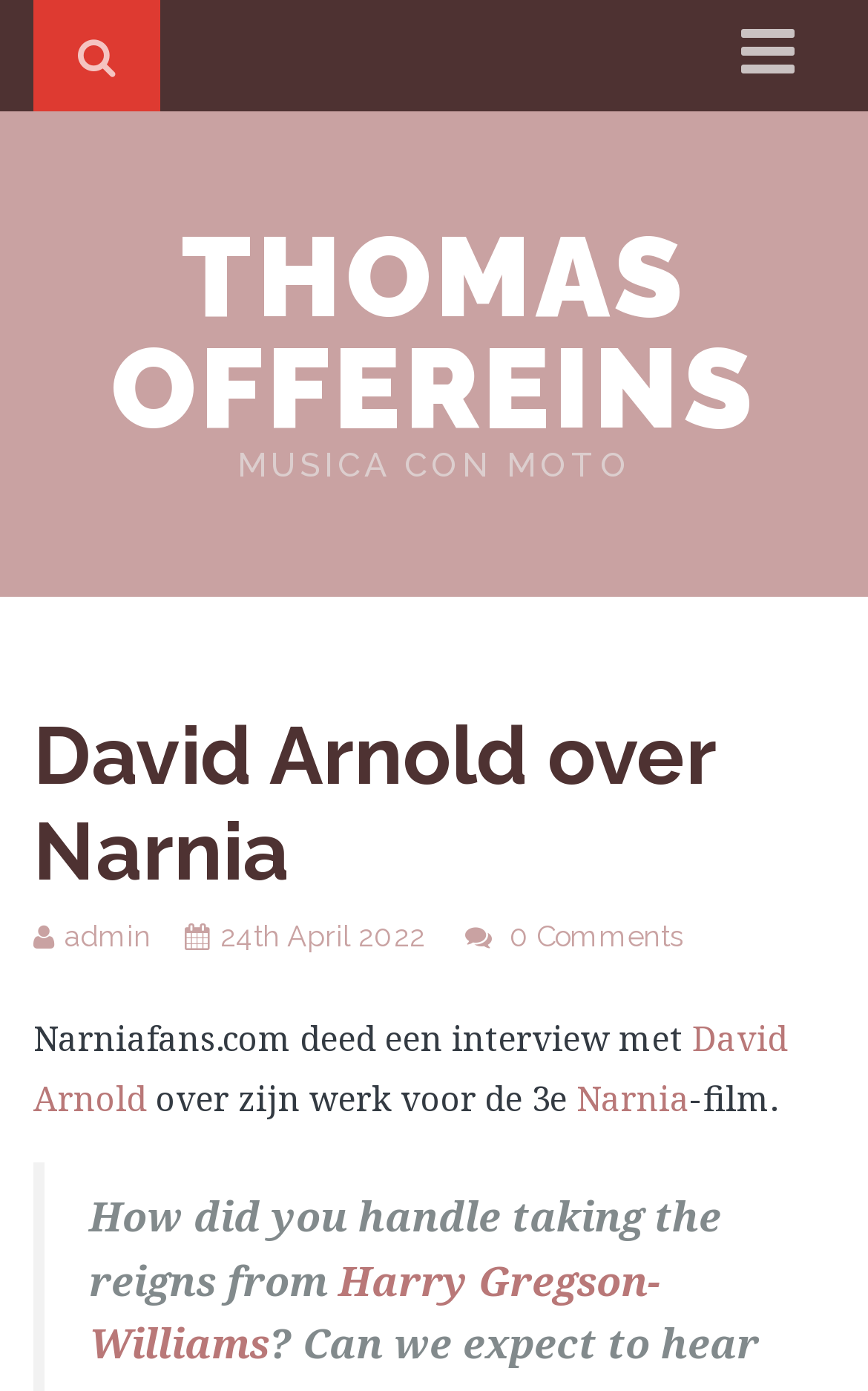Specify the bounding box coordinates of the area to click in order to follow the given instruction: "view comments."

[0.587, 0.662, 0.787, 0.686]